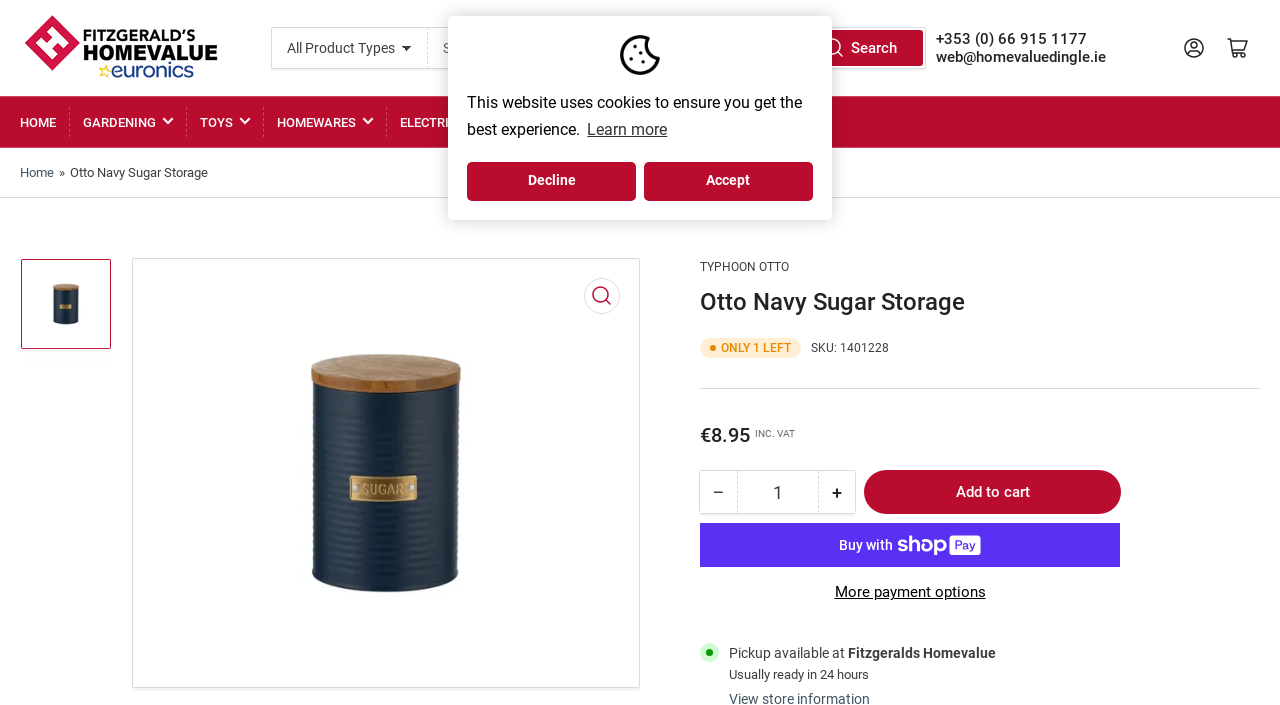How much does the product cost?
Carefully analyze the image and provide a thorough answer to the question.

I found the price of the product by looking at the static text element on the page, which says '€8.95'. This is likely the regular price of the product.